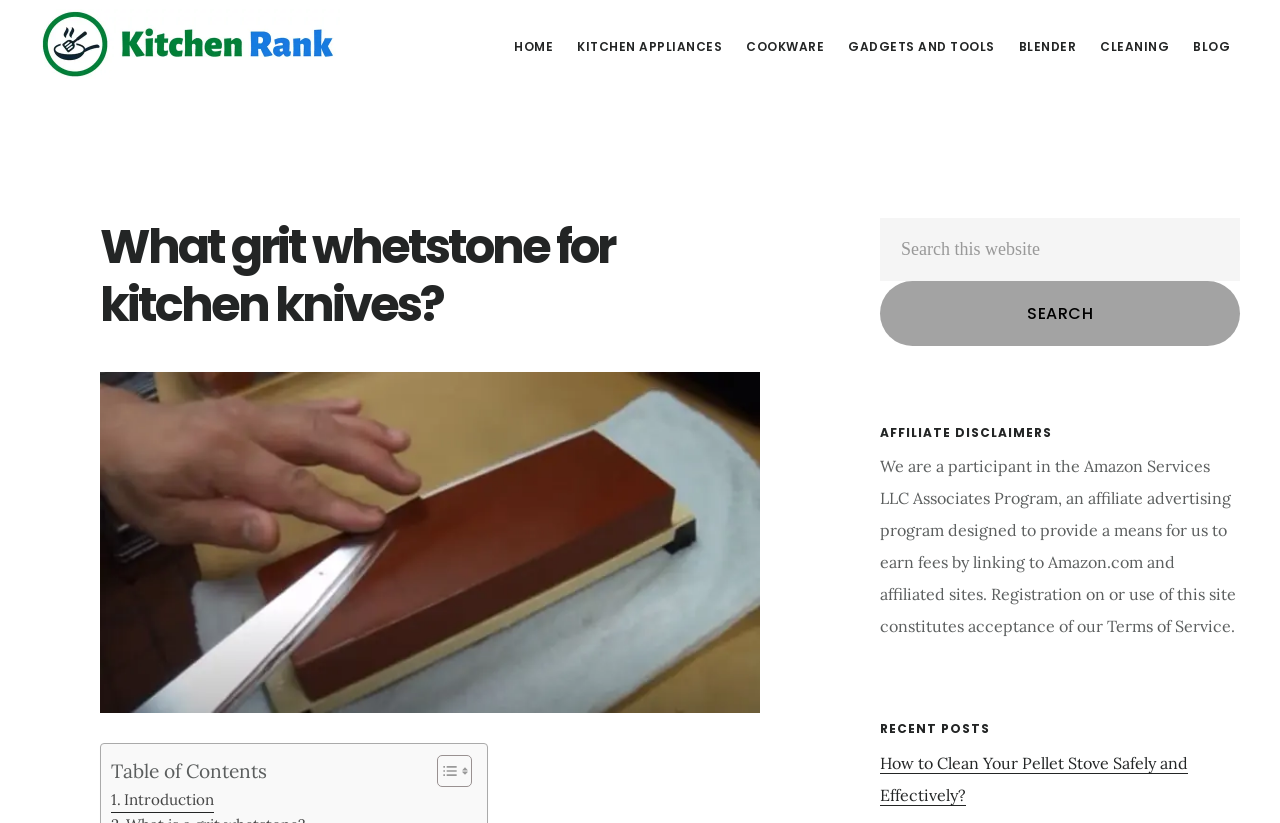What is the topic of the main content?
Look at the image and answer the question using a single word or phrase.

Grit whetstone for kitchen knives